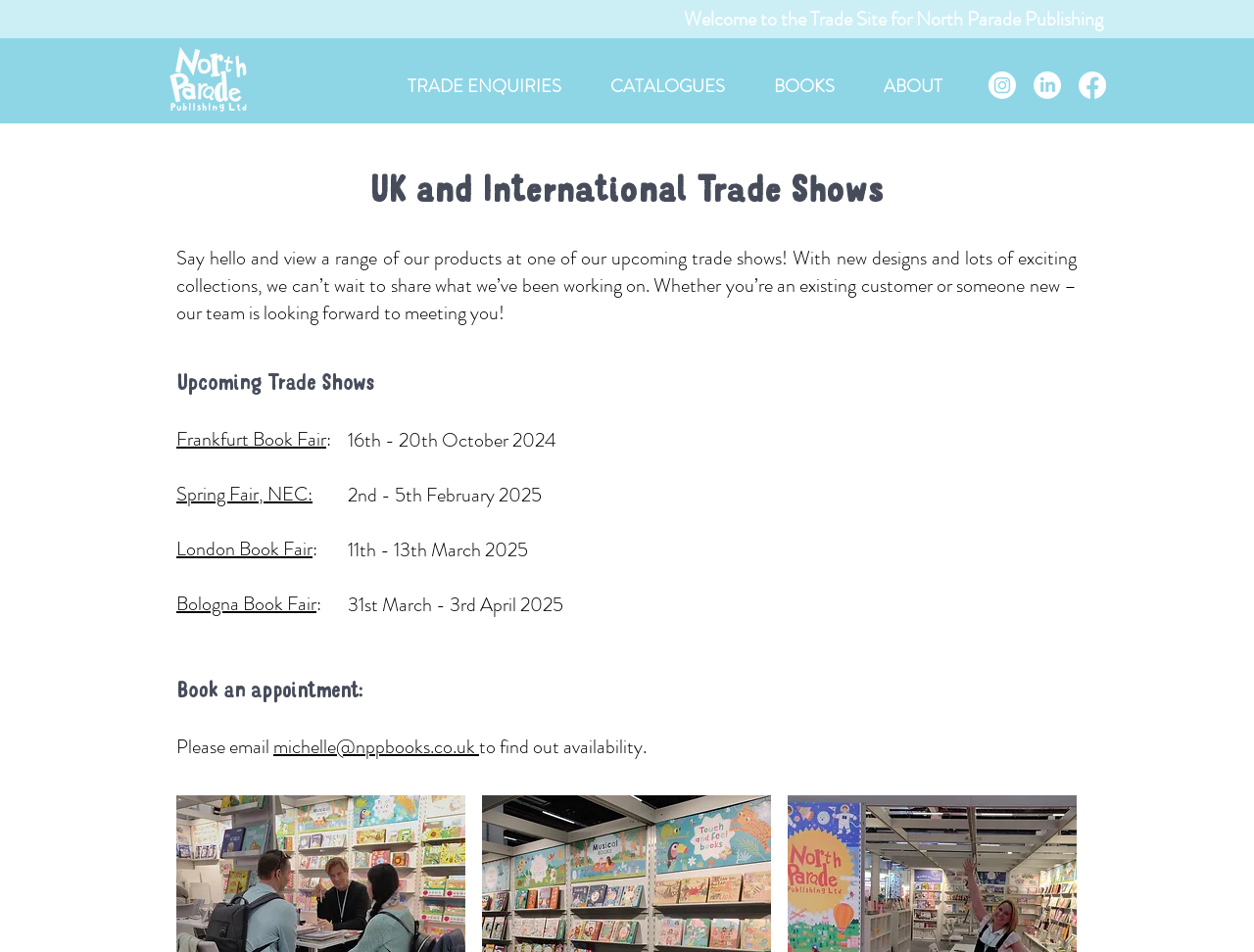Determine the bounding box coordinates for the area that needs to be clicked to fulfill this task: "Search for something". The coordinates must be given as four float numbers between 0 and 1, i.e., [left, top, right, bottom].

None